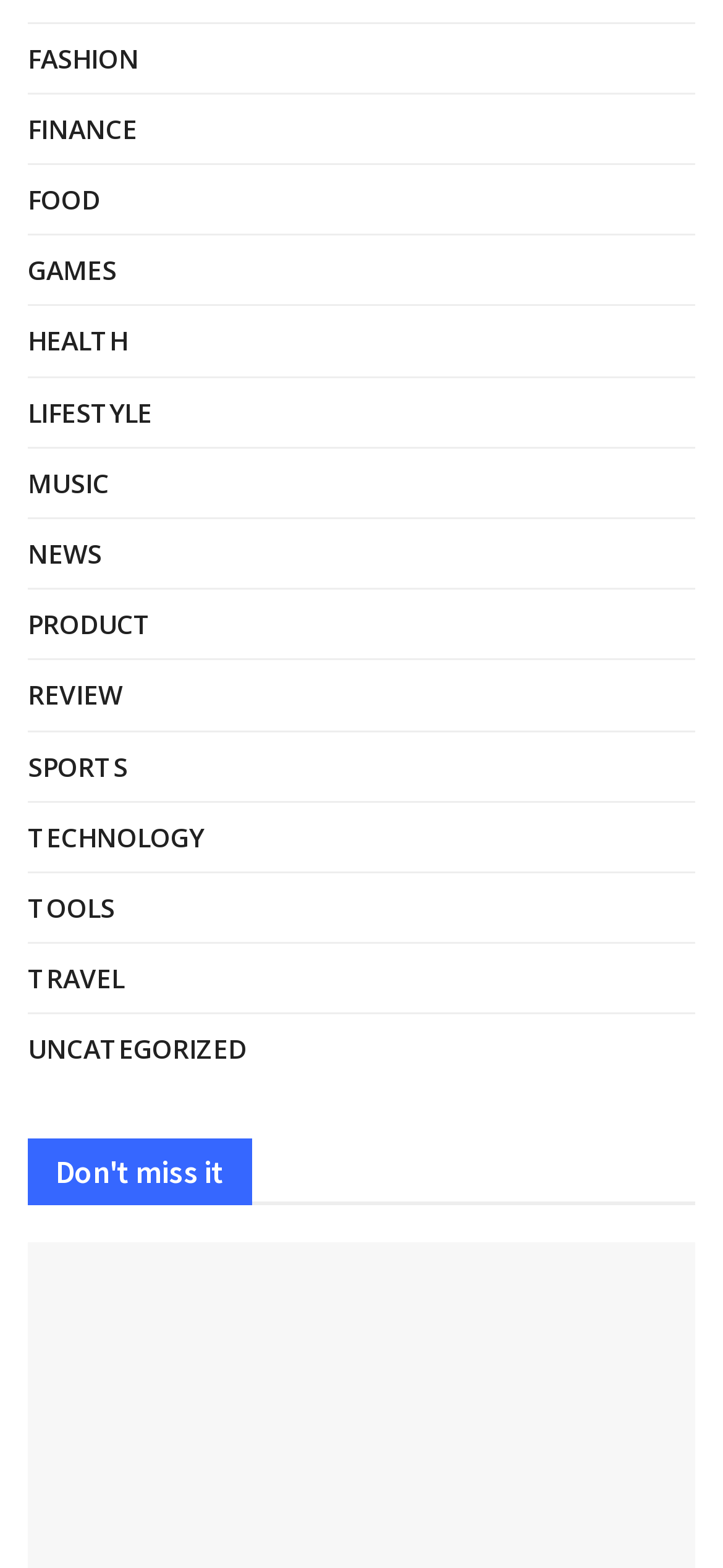Respond to the following question using a concise word or phrase: 
What is the heading below all the categories?

Don't miss it